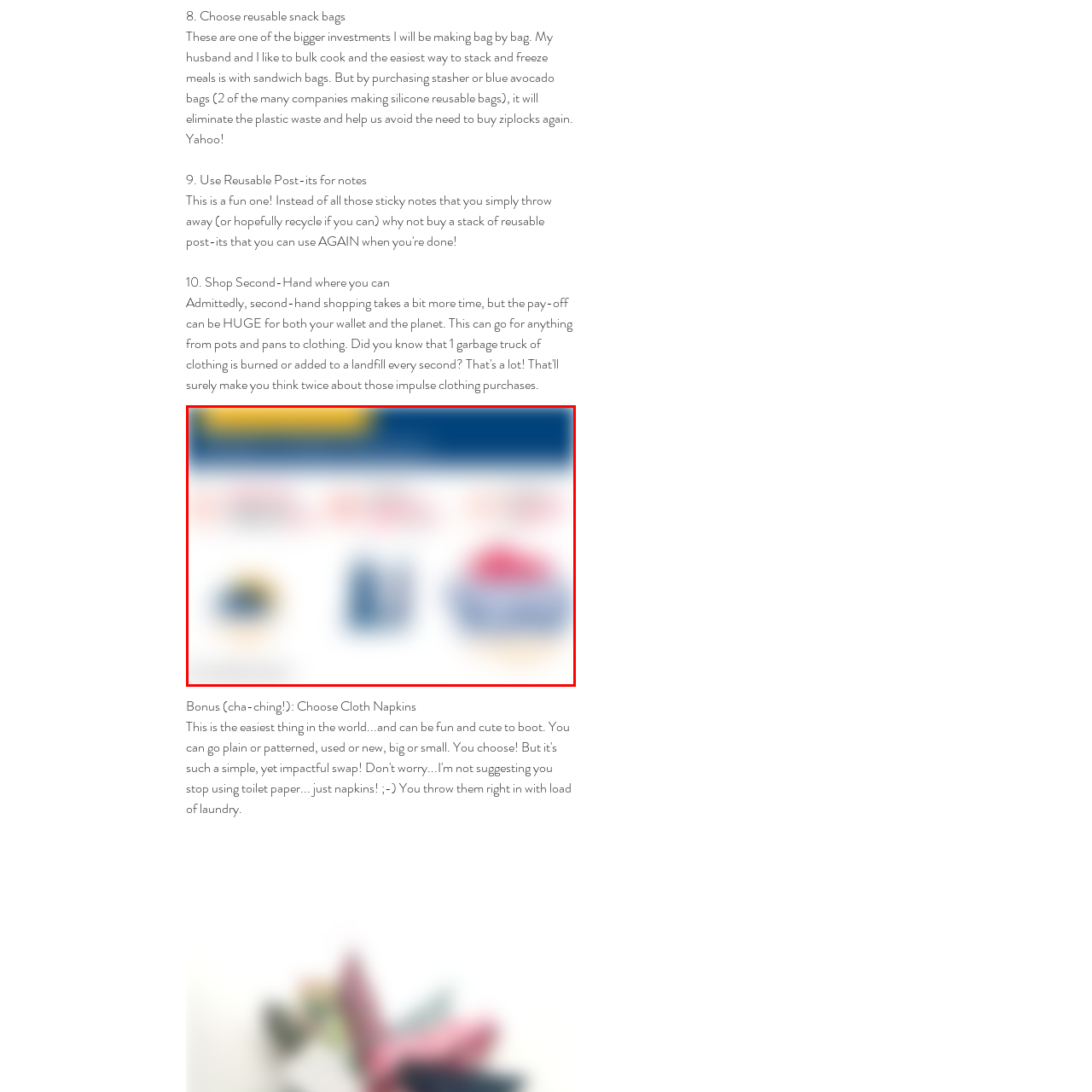Elaborate on the details of the image that is highlighted by the red boundary.

The image features a set of icons representing various brands or products related to eco-friendly choices. Positioned beneath the header "Clothing Waste," the icons highlight options for sustainable living, particularly in the realm of reusability and reducing plastic consumption. This visual is part of a broader exploration of lifestyle choices aimed at minimizing environmental impact, complementing suggestions such as using reusable snack bags. These products symbolize a shift towards more sustainable practices in everyday life, encouraging consumers to rethink their purchasing habits and embrace options that contribute to reducing waste.